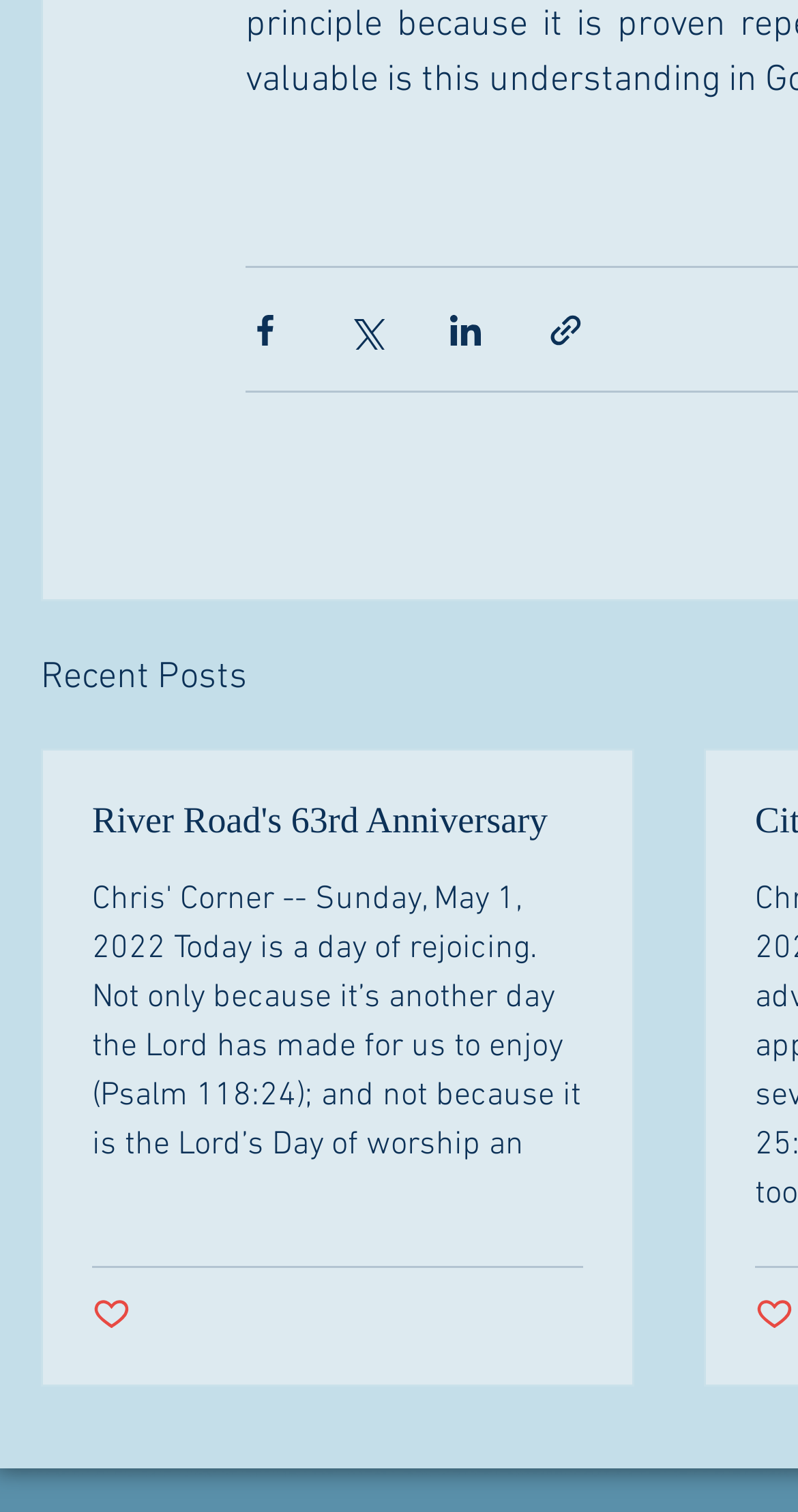How many articles are displayed on the webpage?
Look at the image and answer the question with a single word or phrase.

1